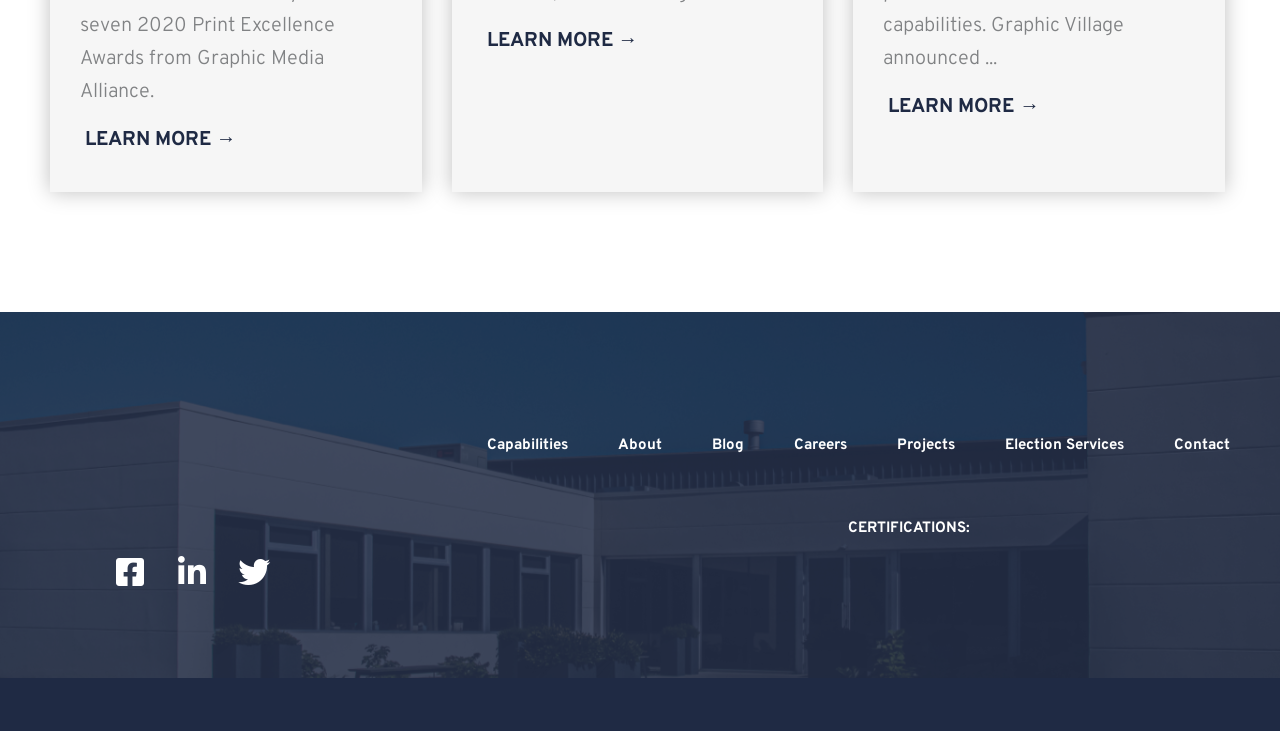What is the certification mentioned below 'CERTIFICATIONS:'?
Please provide a comprehensive answer based on the details in the screenshot.

I found a StaticText element with a bounding box coordinate of [0.662, 0.711, 0.757, 0.737] and a text of 'CERTIFICATIONS:'. Below this element, I found an image element with a bounding box coordinate of [0.775, 0.681, 0.83, 0.766] and an OCR text of 'Hipaa'. Therefore, the certification mentioned is 'Hipaa'.